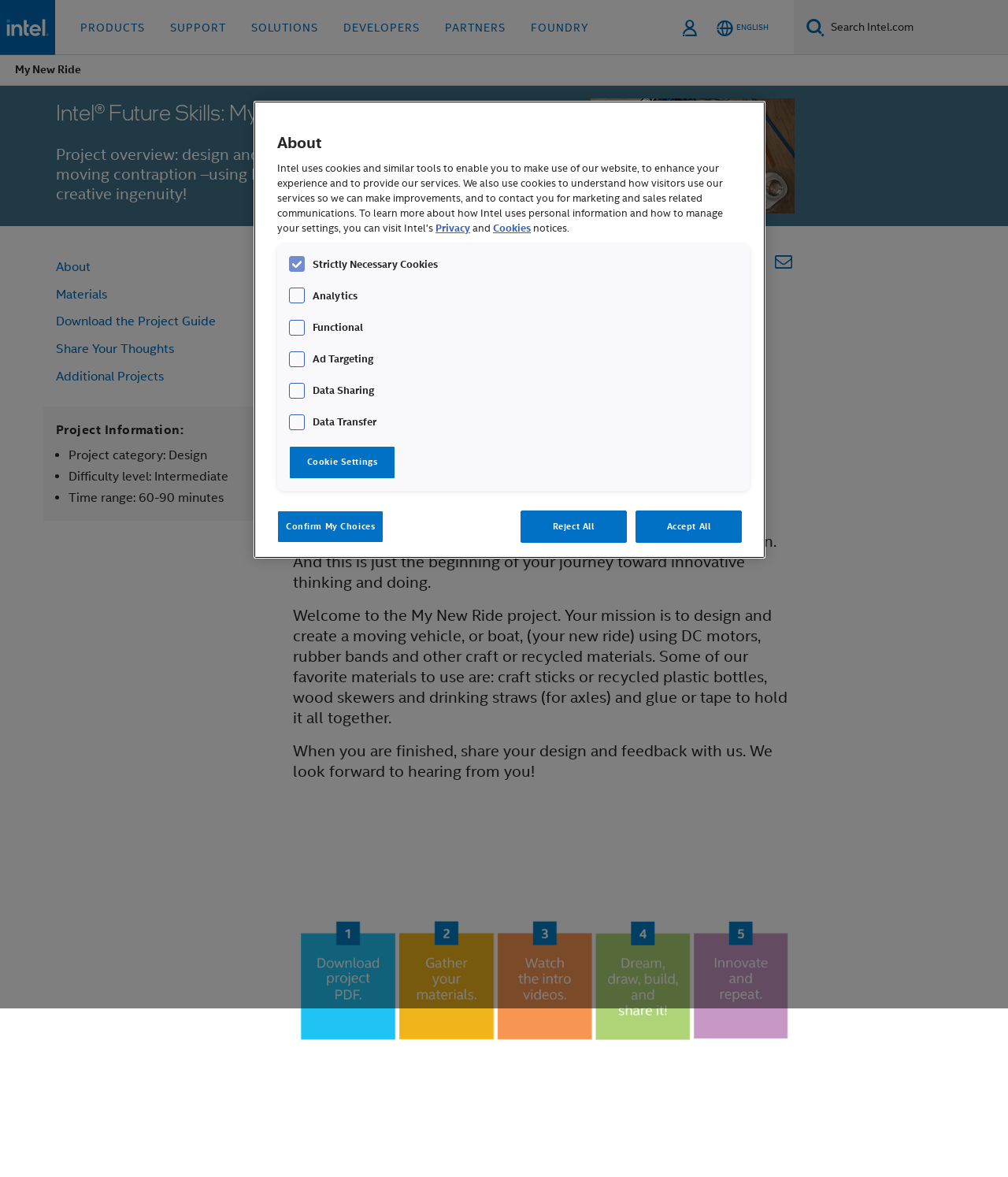Give a one-word or short phrase answer to this question: 
What is the estimated time range for the project?

60-90 minutes